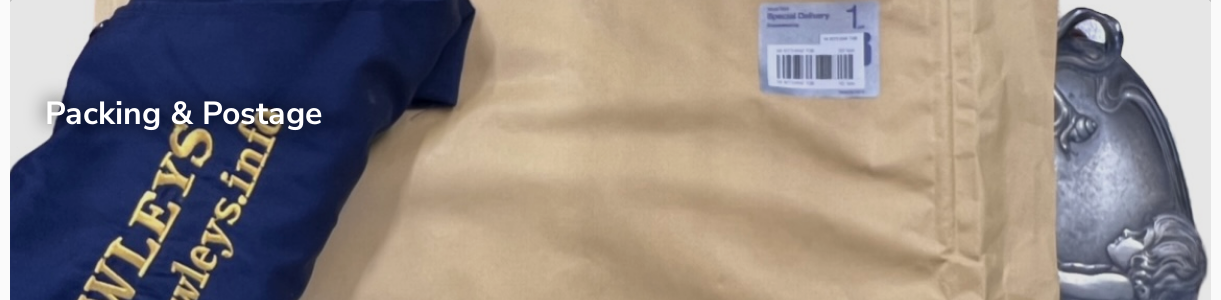Provide a comprehensive description of the image.

The image highlights the theme of "Packing & Postage" from Hawleys Auctioneers & Valuers. Centrally featured is a brown parcel, possibly ready for shipping, adorned with a delivery label indicating special handling. To the left, a navy blue cloth bag, emblazoned with the Hawleys logo and website, underscores the company's commitment to quality service. In the background, a polished silver item peeks out, hinting at the valuable auction items that may require expert packing and postage. The overall presentation emphasizes the professionalism and care Hawleys offers for the storage and shipping of clients’ auction purchases.